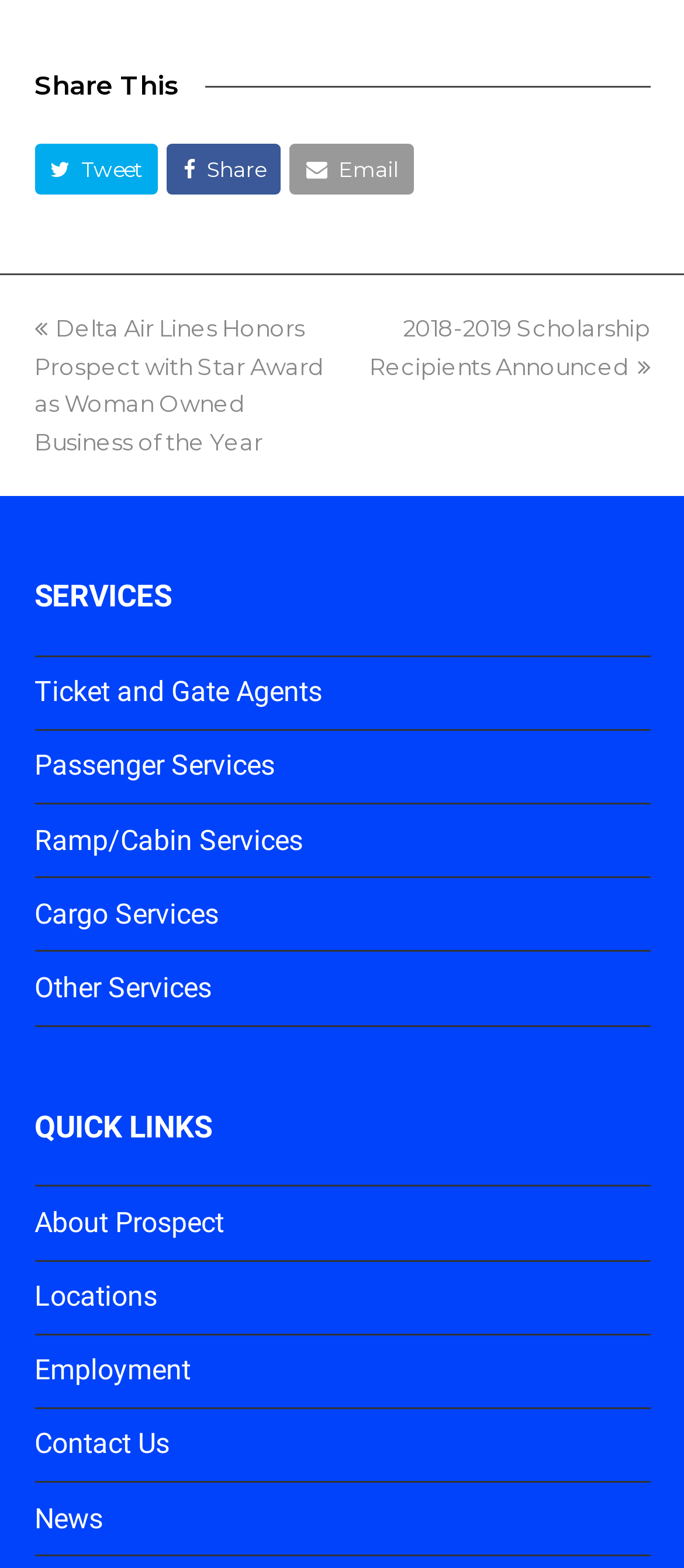Find the bounding box coordinates for the area that should be clicked to accomplish the instruction: "Read previous post".

[0.05, 0.2, 0.473, 0.29]